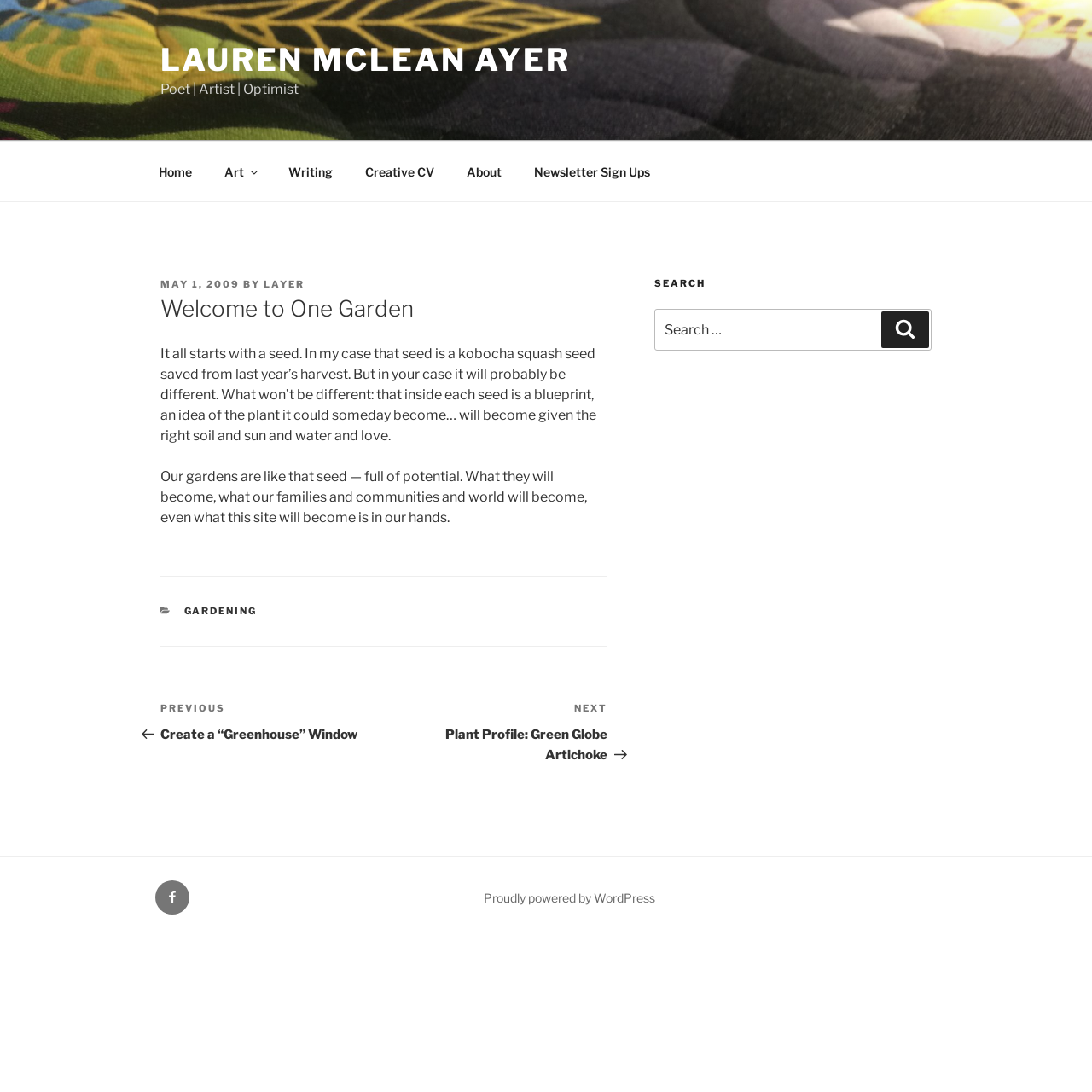Extract the bounding box coordinates for the UI element described by the text: "name="email" placeholder="Your Email"". The coordinates should be in the form of [left, top, right, bottom] with values between 0 and 1.

None